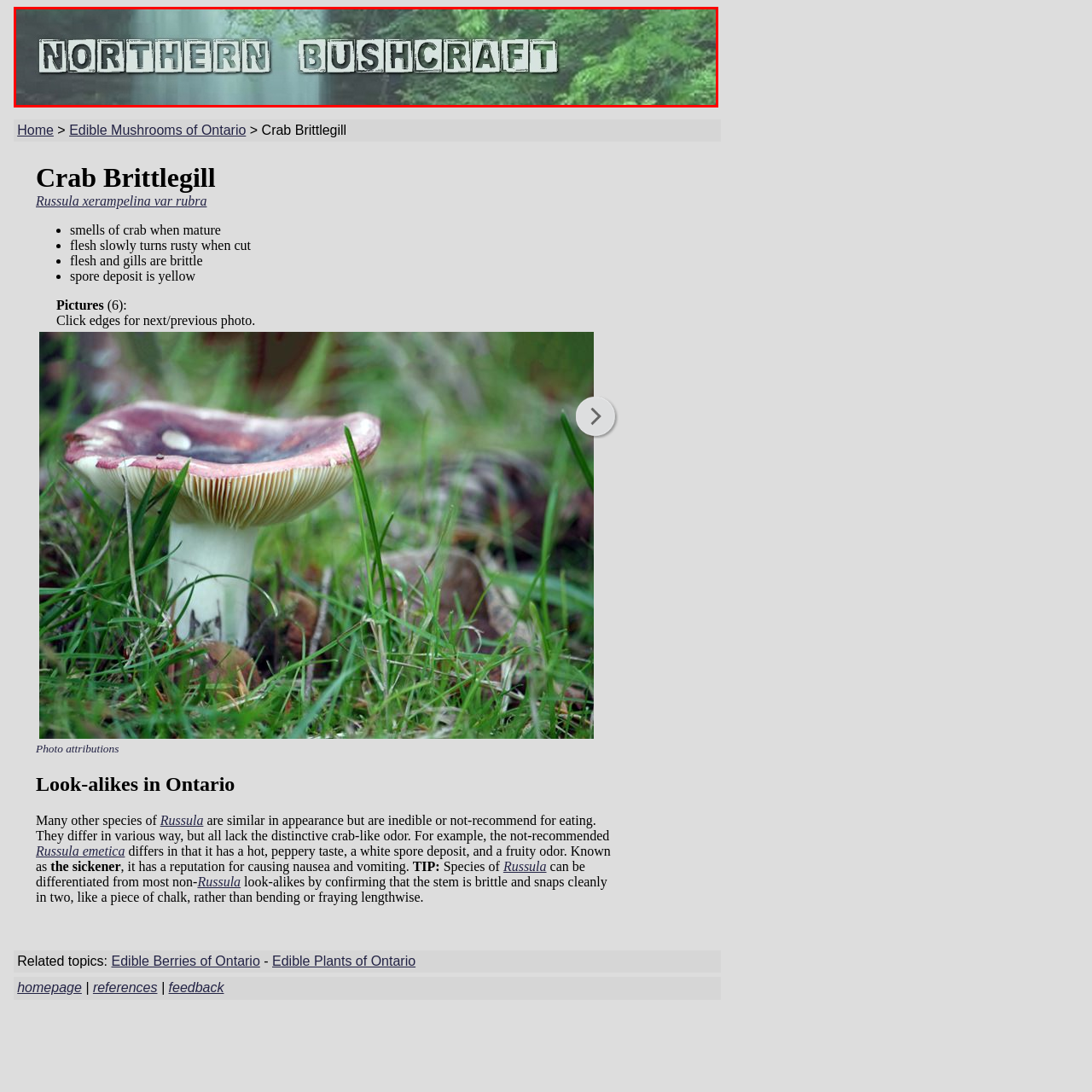Look at the image enclosed by the red boundary and give a detailed answer to the following question, grounding your response in the image's content: 
What is the style of the typography?

The caption states that 'the typography suggests a rustic and rugged aesthetic', which implies that the style of the typography is rustic and rugged.